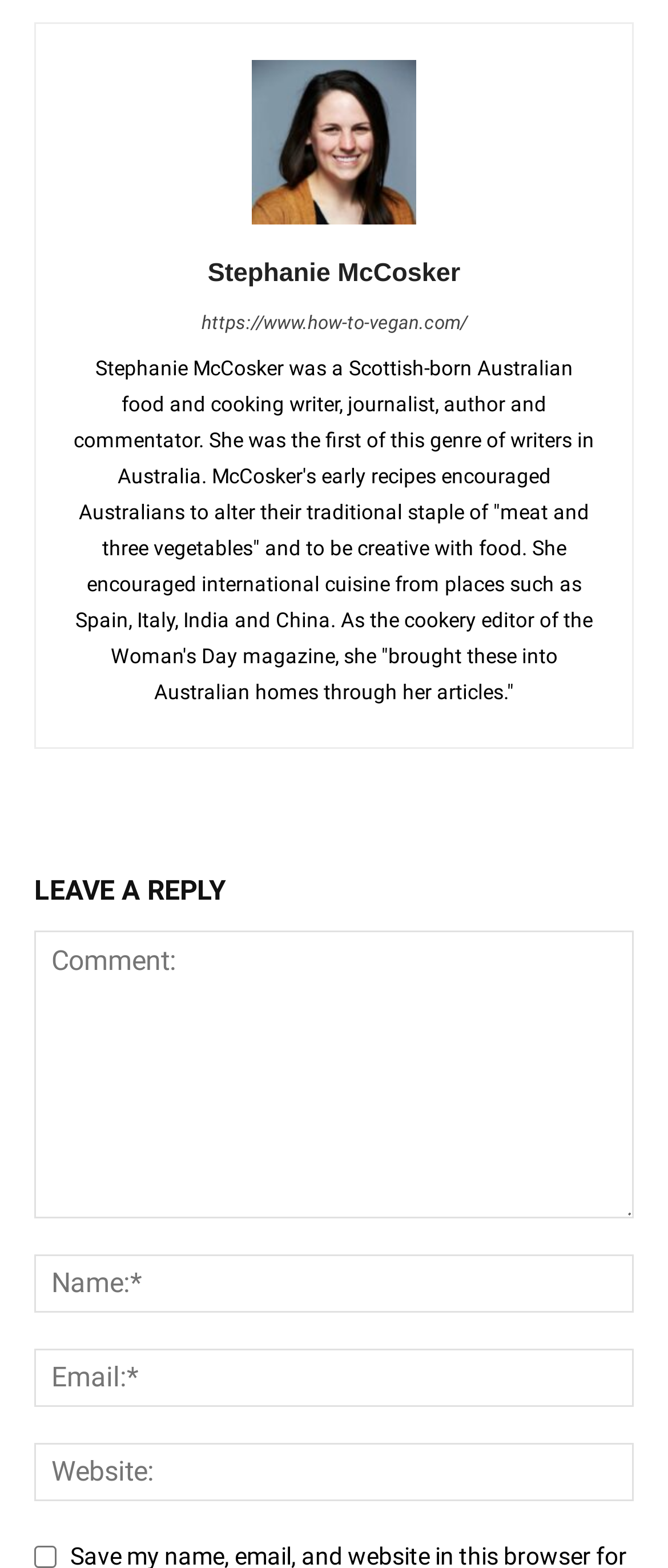Show the bounding box coordinates of the region that should be clicked to follow the instruction: "Visit the how-to-vegan website."

[0.301, 0.199, 0.699, 0.213]